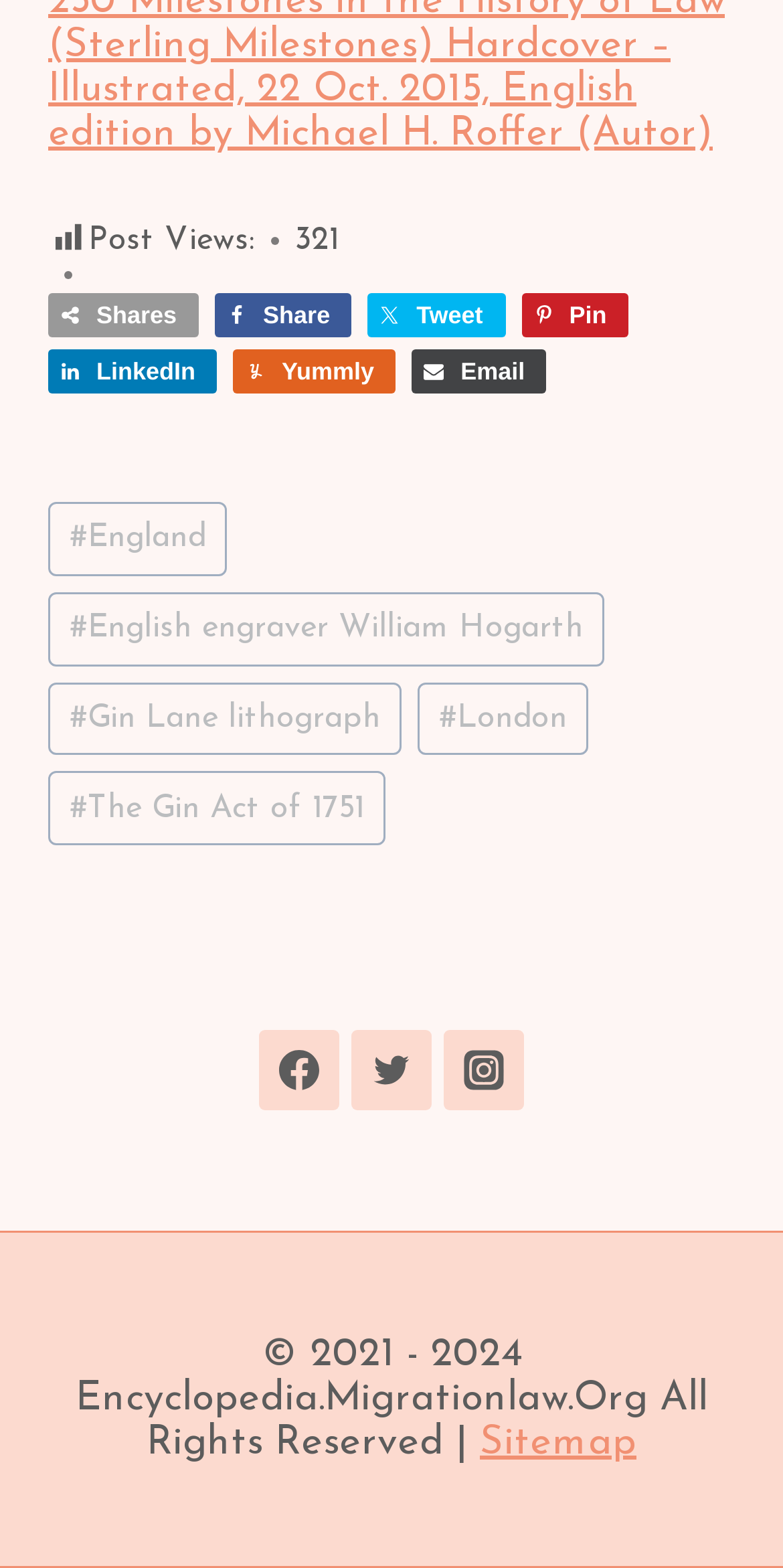Please find the bounding box coordinates of the section that needs to be clicked to achieve this instruction: "Check the sitemap".

[0.613, 0.908, 0.813, 0.934]